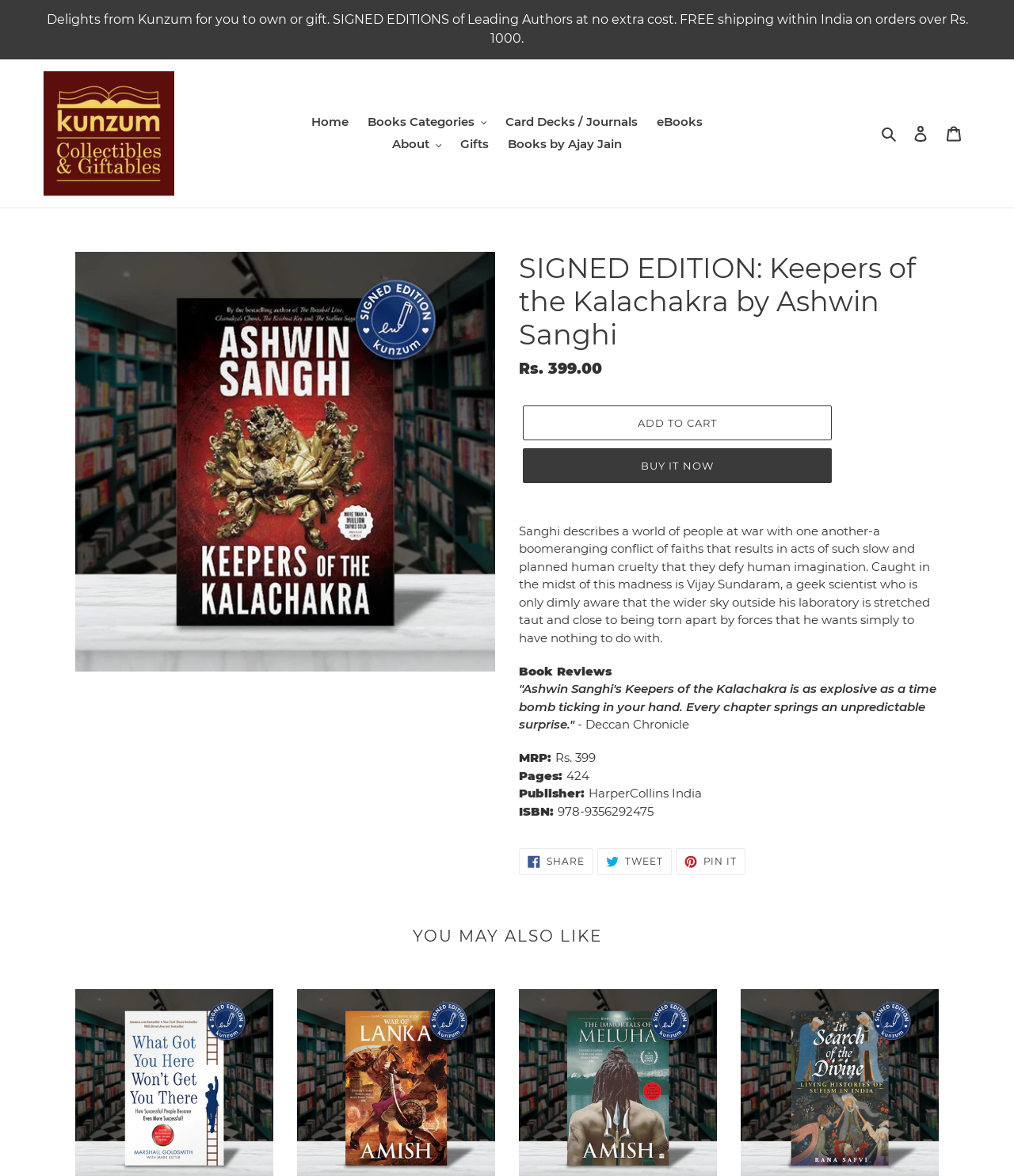Identify the coordinates of the bounding box for the element that must be clicked to accomplish the instruction: "View your cart".

[0.924, 0.099, 0.957, 0.128]